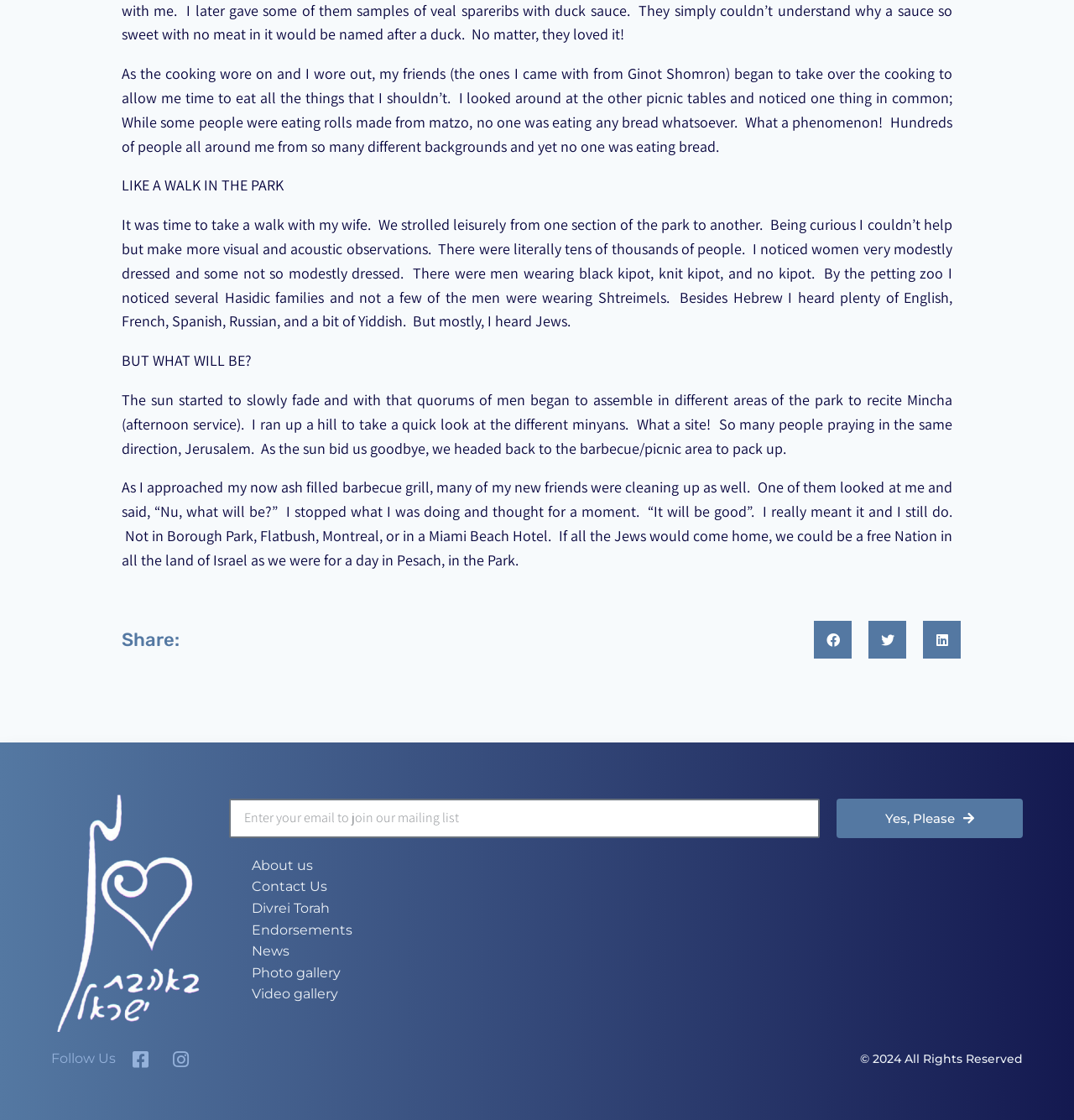Please determine the bounding box coordinates of the element to click on in order to accomplish the following task: "Share on facebook". Ensure the coordinates are four float numbers ranging from 0 to 1, i.e., [left, top, right, bottom].

[0.758, 0.555, 0.793, 0.588]